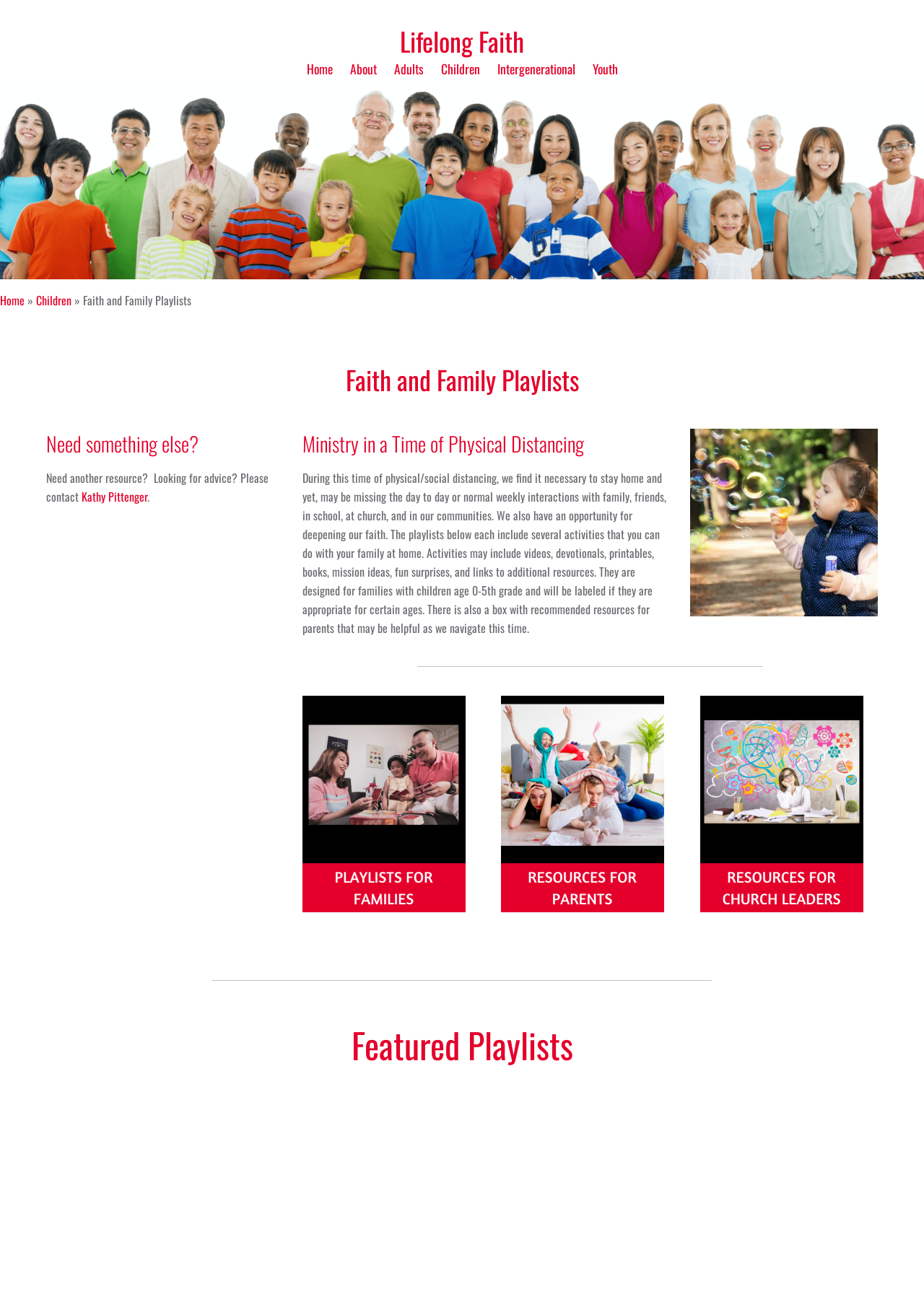Determine the bounding box coordinates of the clickable element to achieve the following action: 'Click on the 'Playlists for Families' link'. Provide the coordinates as four float values between 0 and 1, formatted as [left, top, right, bottom].

[0.327, 0.535, 0.504, 0.701]